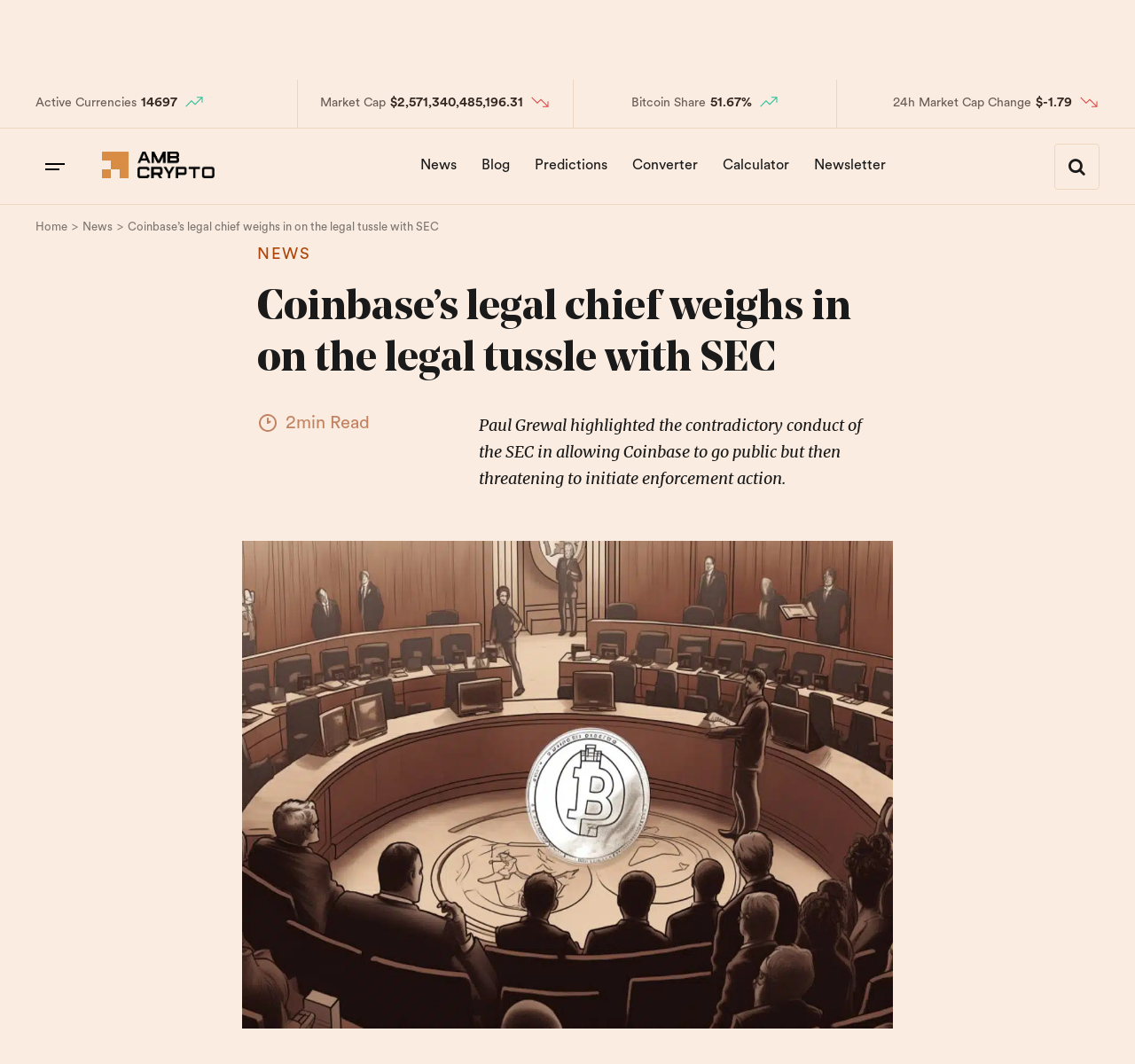Provide a thorough description of this webpage.

The webpage appears to be an article from AMBCrypto, with the title "Coinbase's legal chief weighs in on the legal tussle with SEC". At the top, there is a navigation bar with links to "Home", "News", and other sections. Below the navigation bar, there is a section displaying cryptocurrency market data, including the number of active currencies, market capitalization, Bitcoin's share, and 24-hour market capitalization change. This section also features several images, likely icons or logos.

To the right of the market data section, there is a column of links to other sections of the website, including "News", "Blog", "Predictions", "Converter", "Calculator", and "Newsletter". Above this column, there is an image and a link to AMBCrypto.

The main content of the article begins below the market data section, with a heading that repeats the title of the article. The article features an image, likely a photo of Paul Grewal, and a brief summary of the article's content, which discusses Grewal's comments on the SEC's contradictory conduct regarding Coinbase. The article itself is a 2-minute read, according to the text below the heading.

At the bottom of the page, there is a large image that takes up most of the width of the page, likely a featured image related to the article's content.